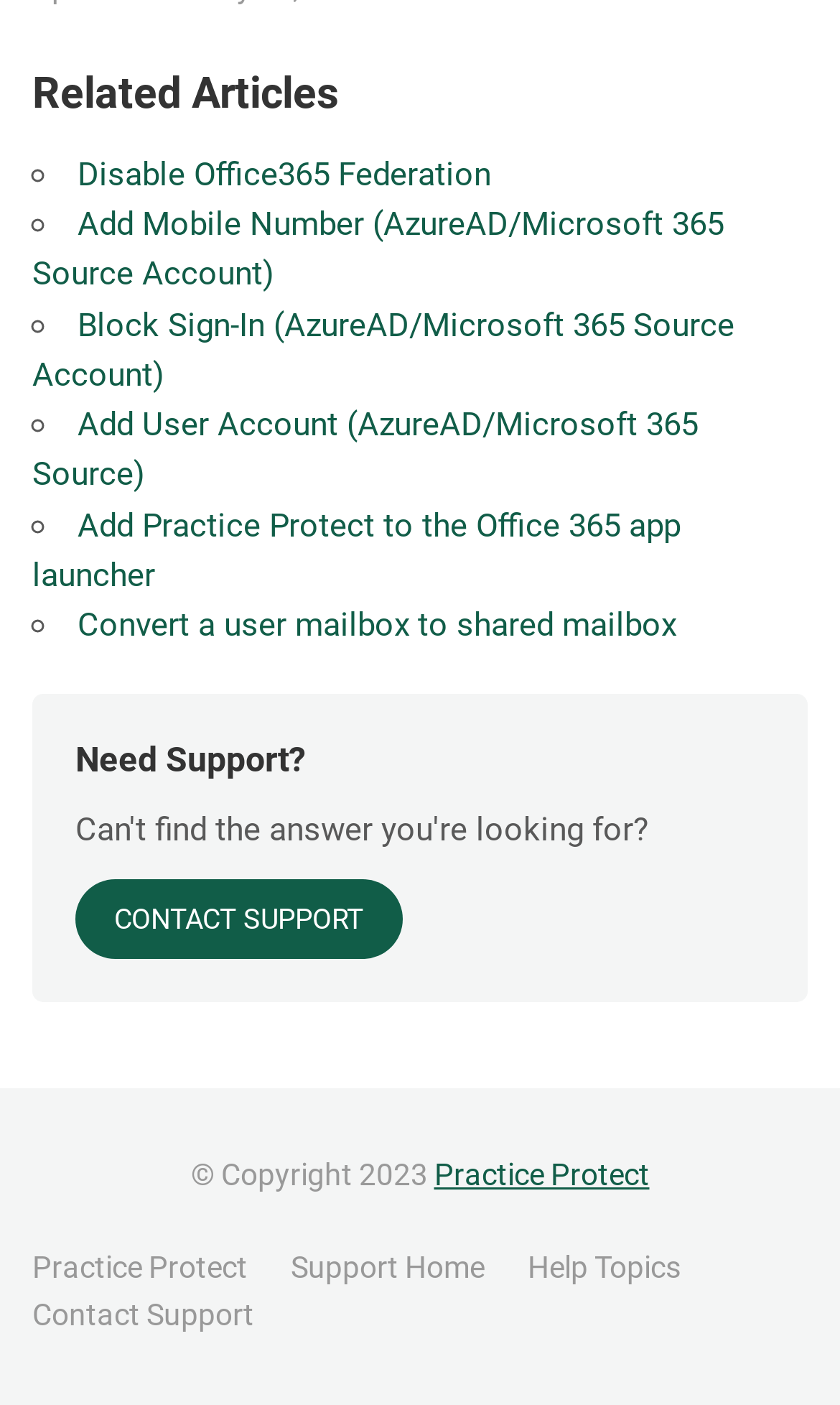Determine the coordinates of the bounding box that should be clicked to complete the instruction: "Contact Support". The coordinates should be represented by four float numbers between 0 and 1: [left, top, right, bottom].

[0.09, 0.625, 0.479, 0.682]